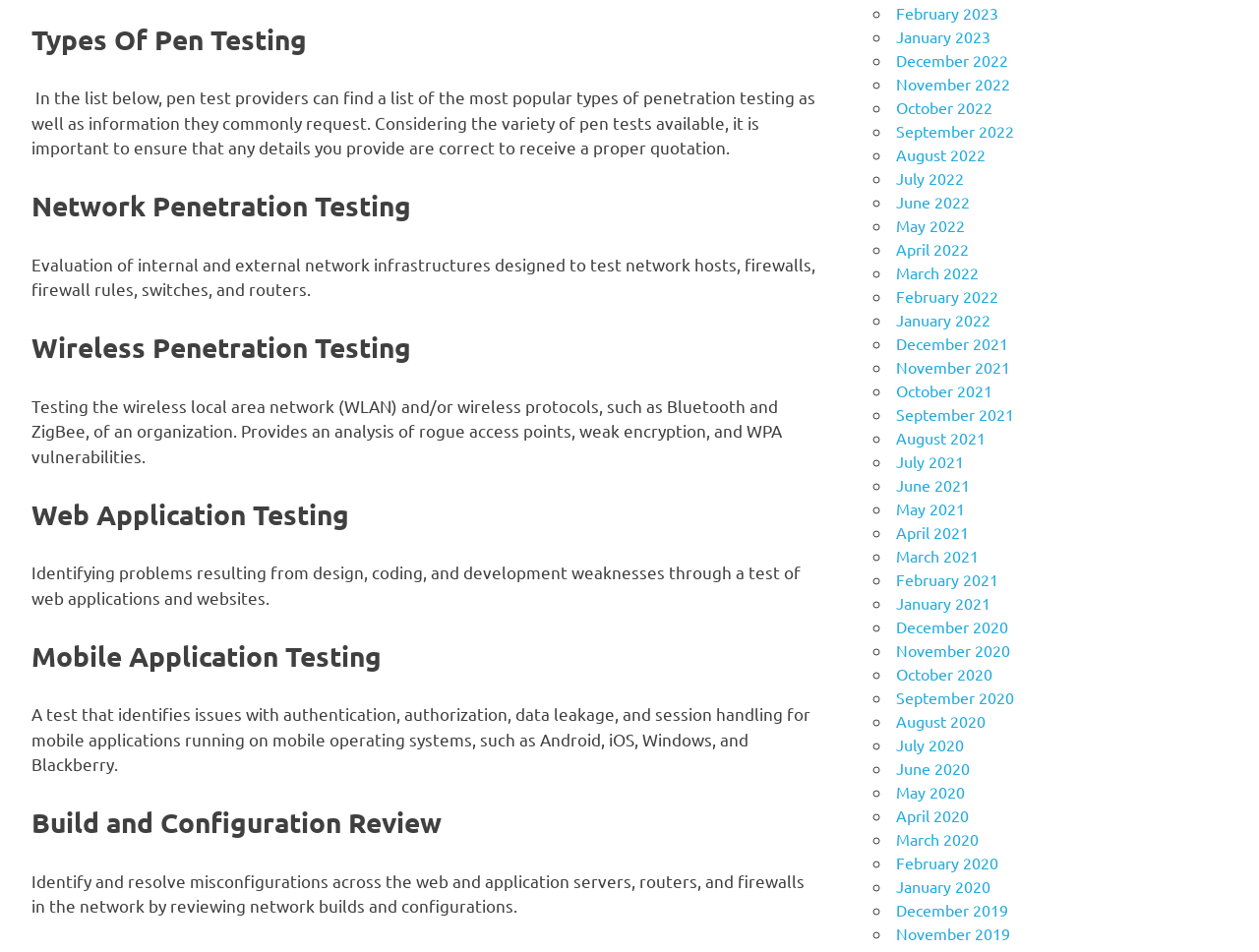Provide a one-word or one-phrase answer to the question:
What is the purpose of Web Application Testing?

Identifying problems resulting from design, coding, and development weaknesses